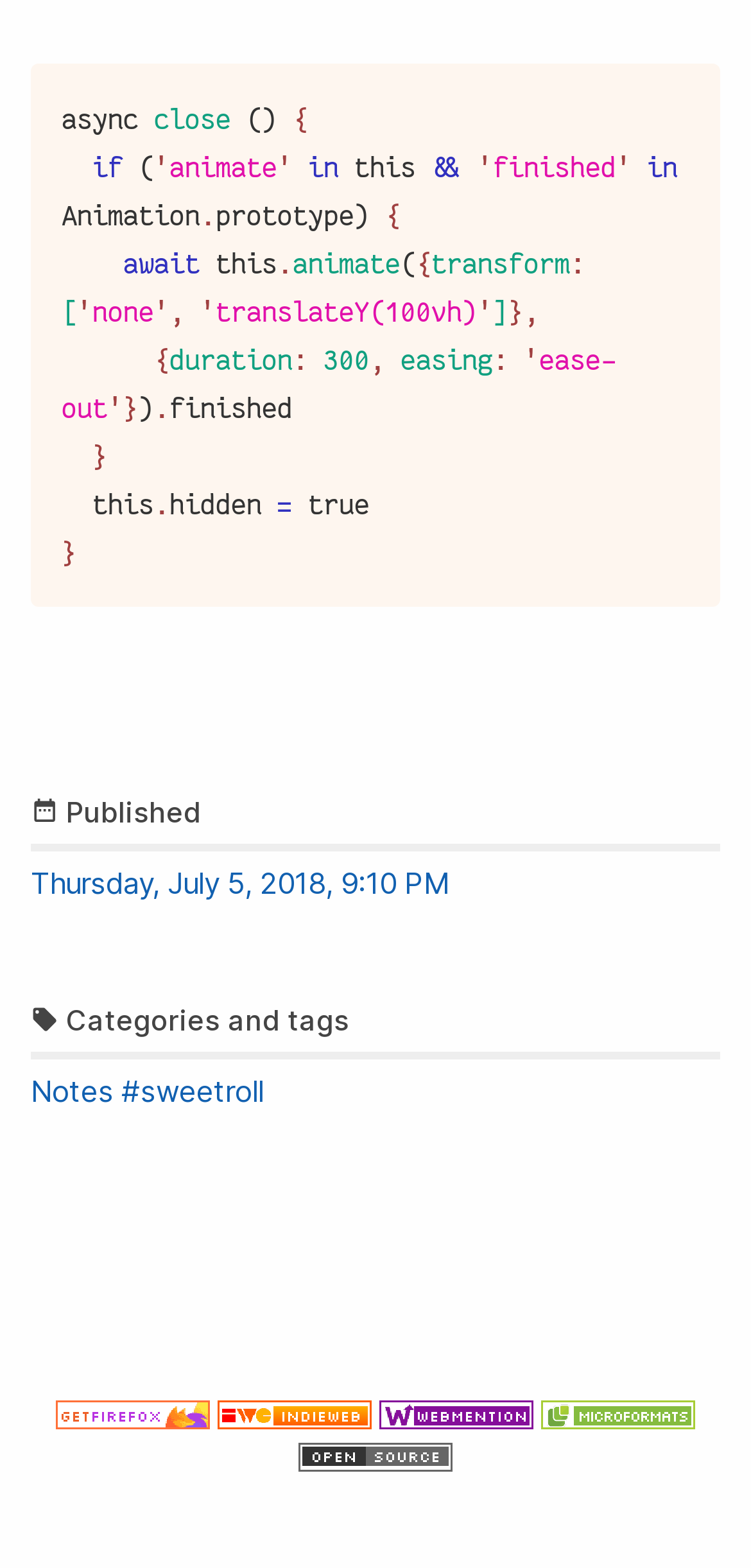Find the bounding box coordinates of the element you need to click on to perform this action: 'Click on '#sweetroll''. The coordinates should be represented by four float values between 0 and 1, in the format [left, top, right, bottom].

[0.162, 0.684, 0.351, 0.708]